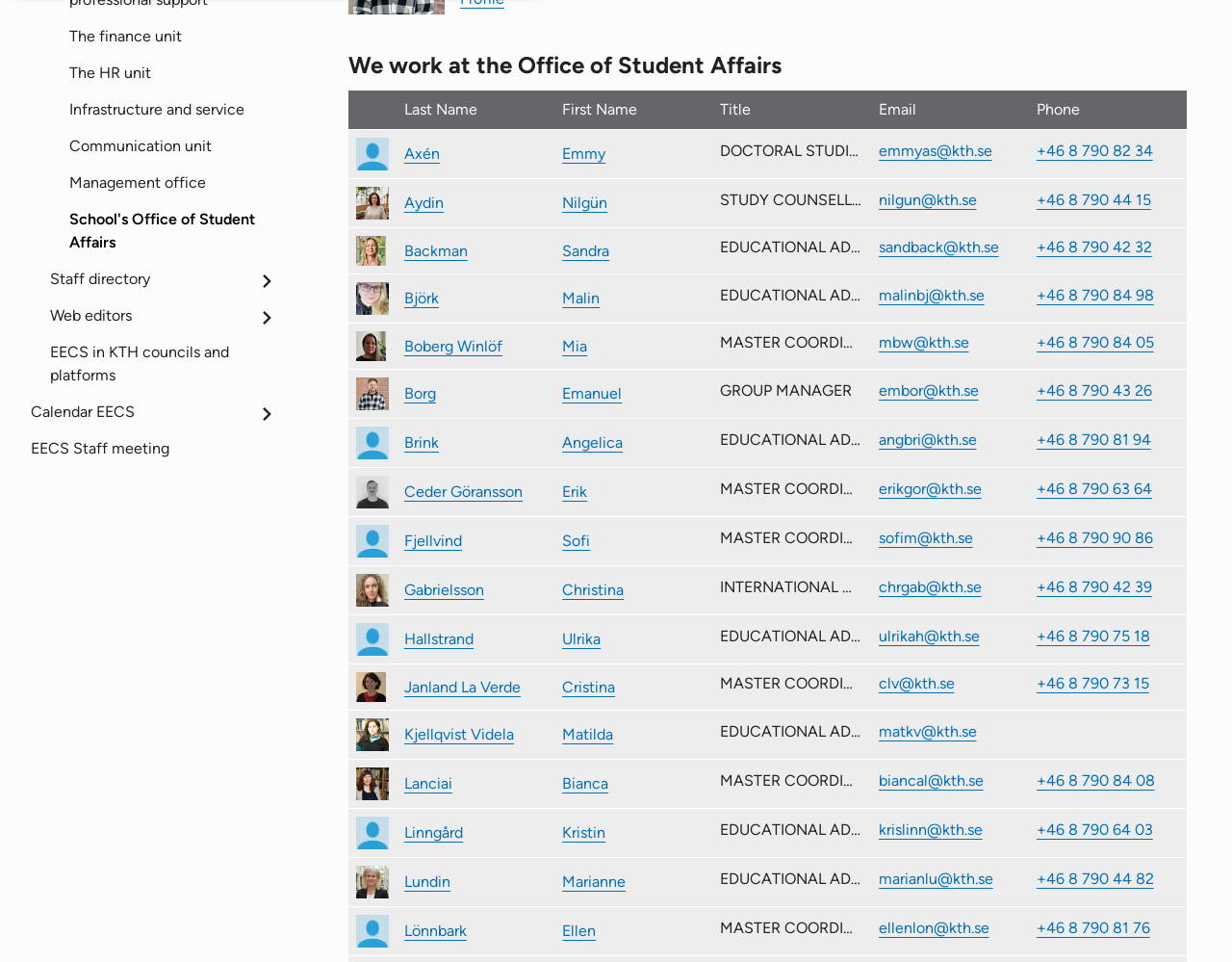What is the name of the office where they work?
From the details in the image, answer the question comprehensively.

The question asks about the name of the office where the staff members work. By looking at the webpage, we can find the heading 'We work at the Office of Student Affairs' which indicates the name of the office.